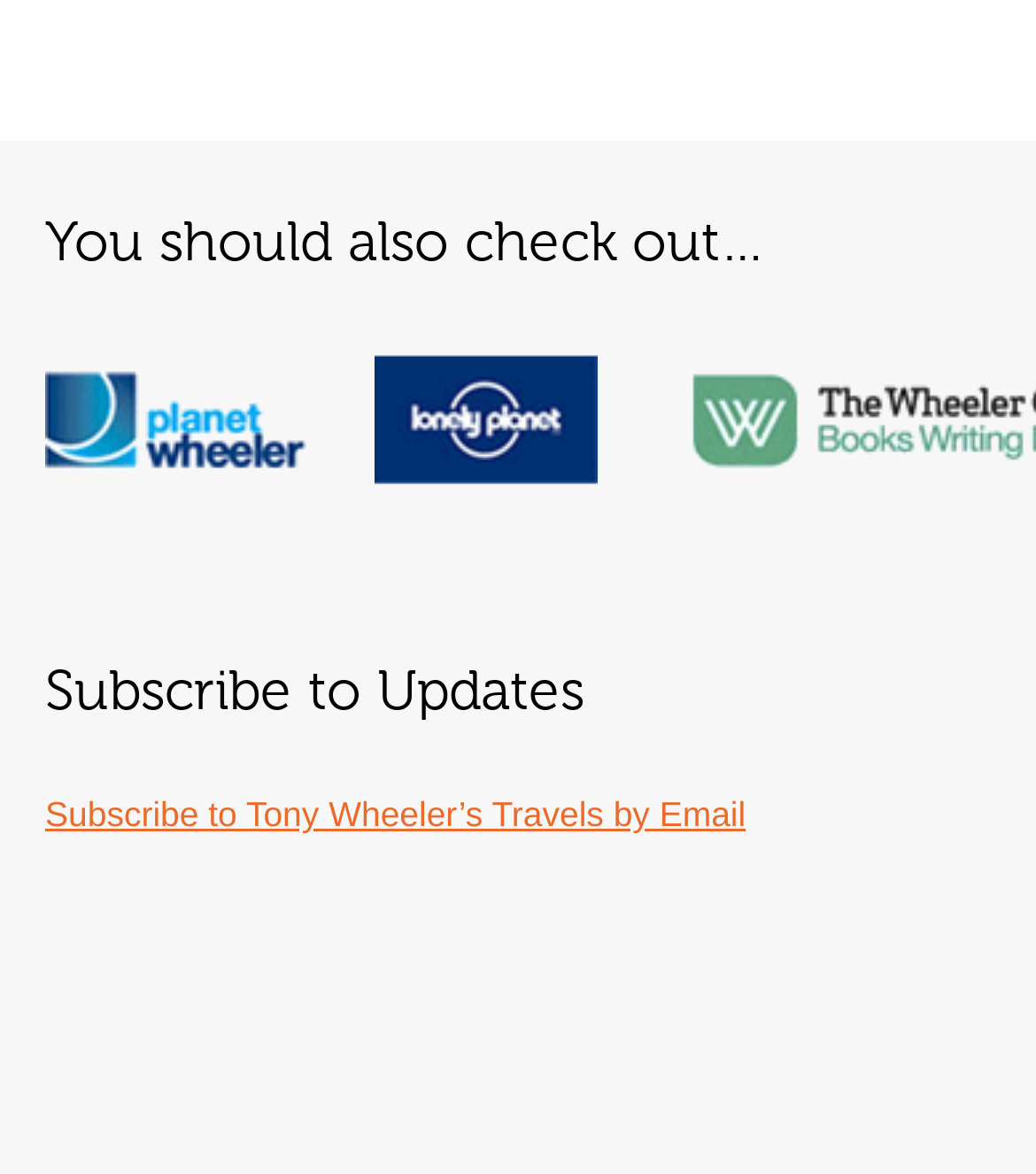Determine the bounding box coordinates of the UI element described by: "title="Planet Wheeler"".

[0.044, 0.294, 0.351, 0.328]